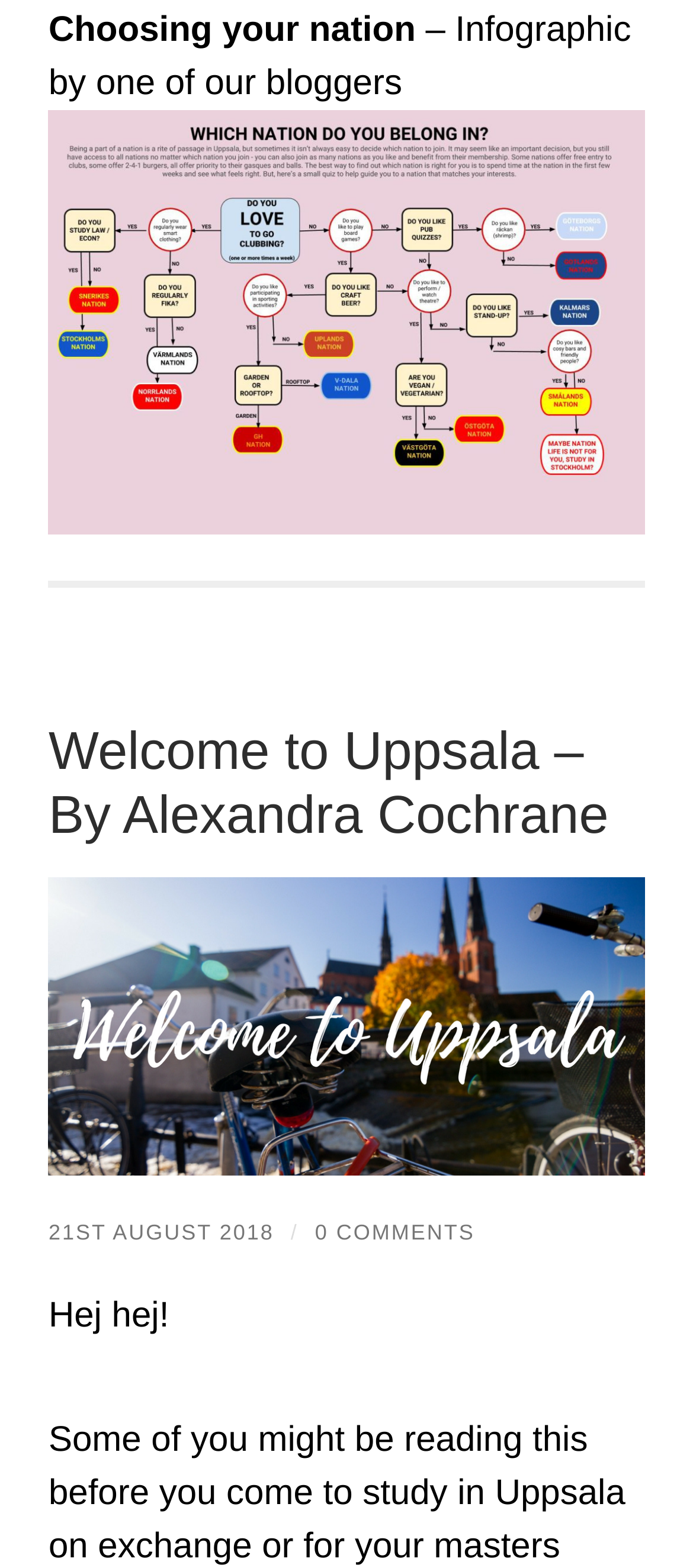Reply to the question with a single word or phrase:
What is the date of the blog post?

21ST AUGUST 2018